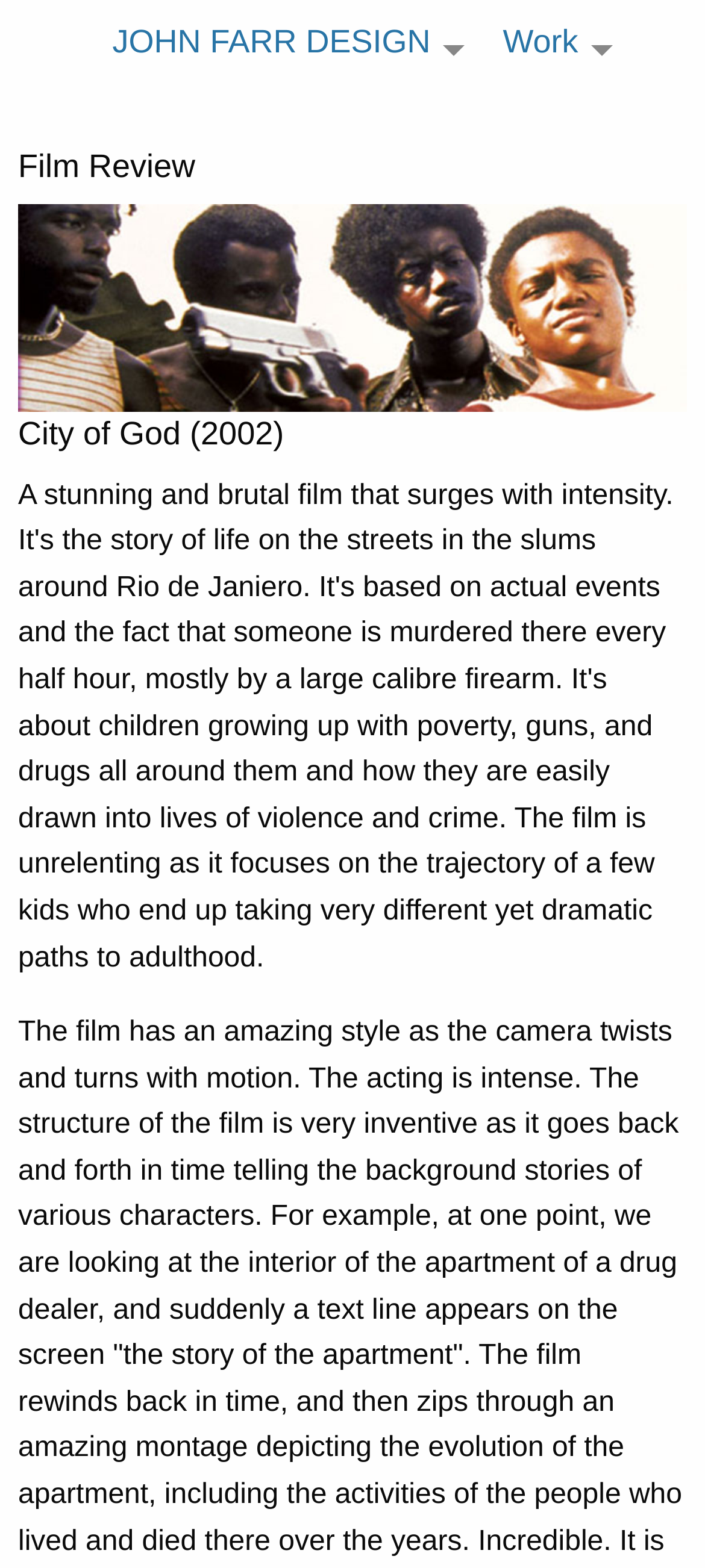Is there an image on the webpage?
Look at the webpage screenshot and answer the question with a detailed explanation.

There is an image on the webpage, which is described as a 'picture' and has a bounding box that suggests it is located below the 'Film Review' heading.